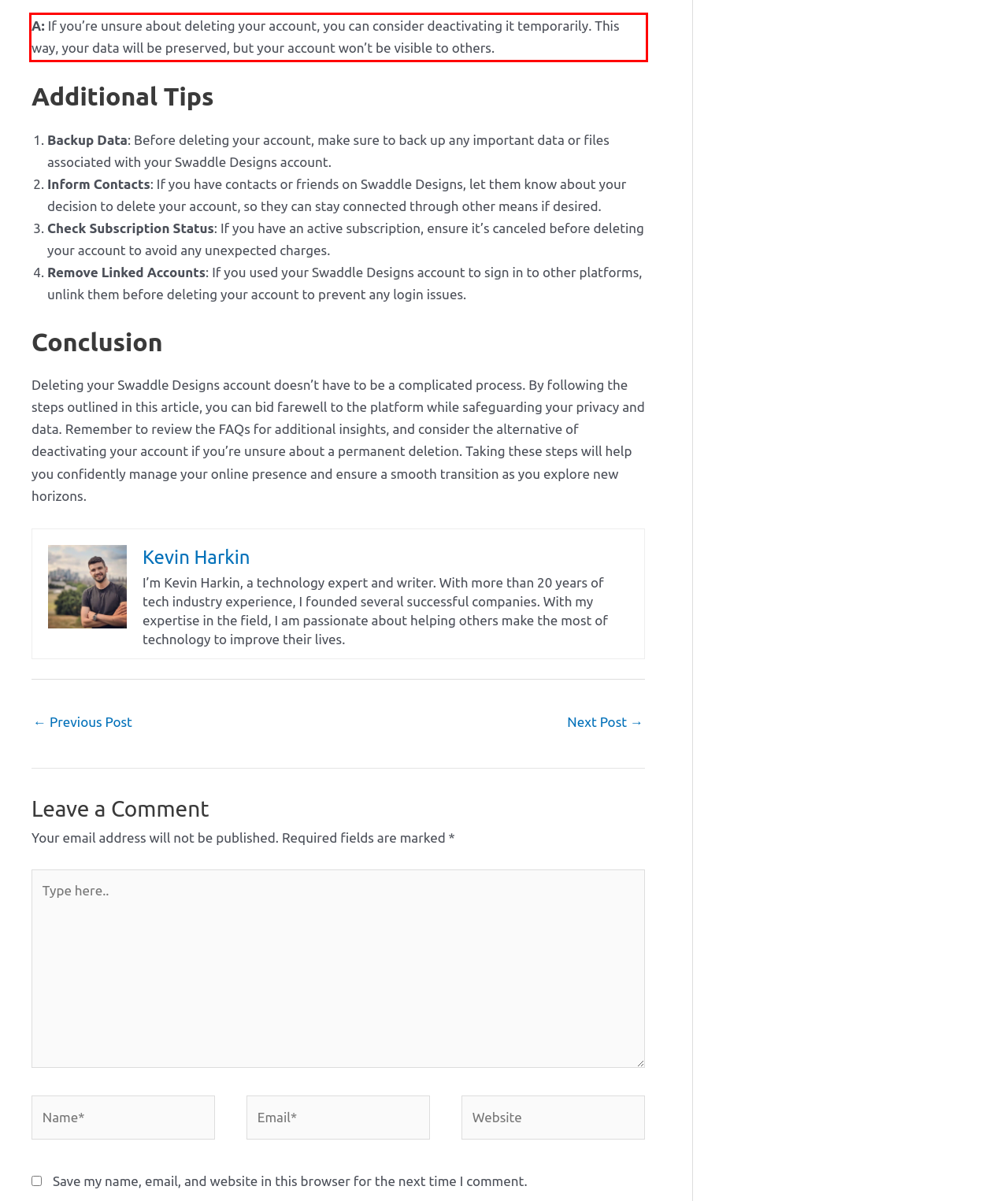Identify the red bounding box in the webpage screenshot and perform OCR to generate the text content enclosed.

A: If you’re unsure about deleting your account, you can consider deactivating it temporarily. This way, your data will be preserved, but your account won’t be visible to others.